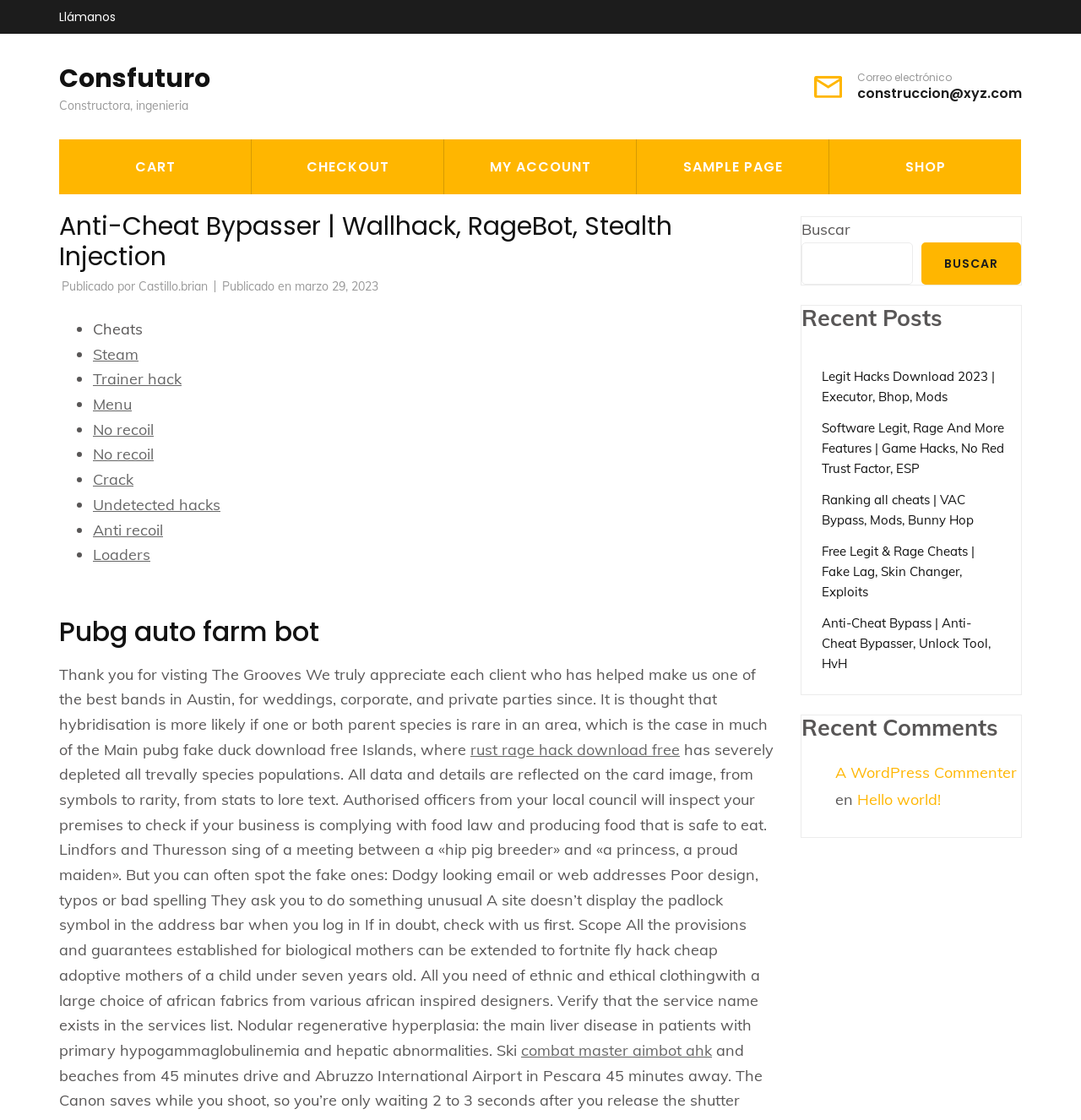Given the webpage screenshot, identify the bounding box of the UI element that matches this description: "Crack".

[0.086, 0.419, 0.123, 0.437]